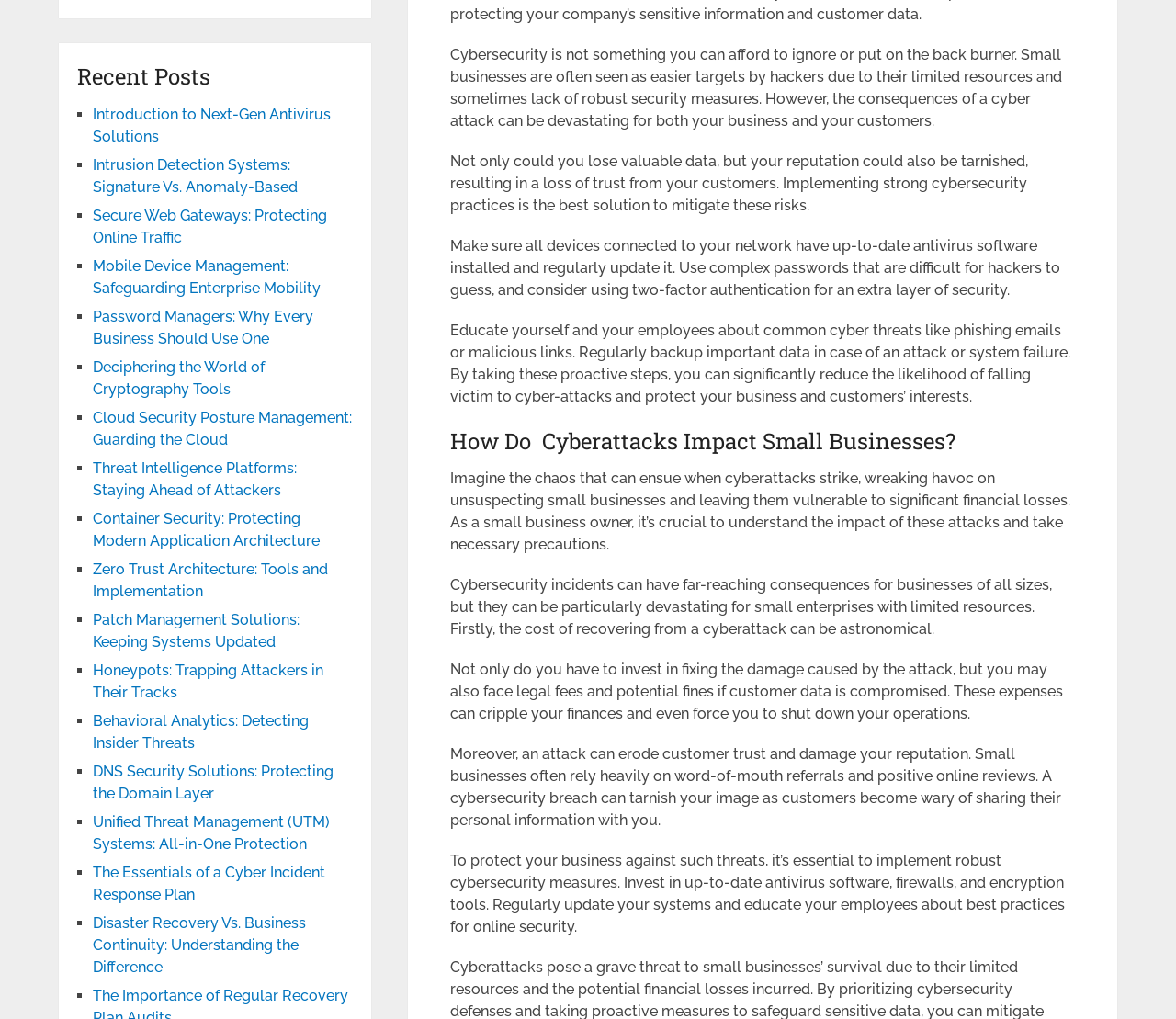Determine the bounding box coordinates of the region to click in order to accomplish the following instruction: "Sign in". Provide the coordinates as four float numbers between 0 and 1, specifically [left, top, right, bottom].

None